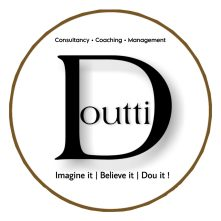Describe all the elements visible in the image meticulously.

The image features the logo of "Doutti," a consultancy, coaching, and management firm. The design centers around a prominent stylized letter "D," showcasing a sleek and modern aesthetic. Surrounding the letter are the words "Consultancy - Coaching - Management," conveying the core services offered by the business. Beneath the logo, a motivational tagline reads, "Imagine it | Believe it | Dou it!", emphasizing empowerment and positive thinking. The overall circular design is framed in a subtle brown outline, presenting a polished and professional appearance that aligns with the brand's focus on guidance and transformation.